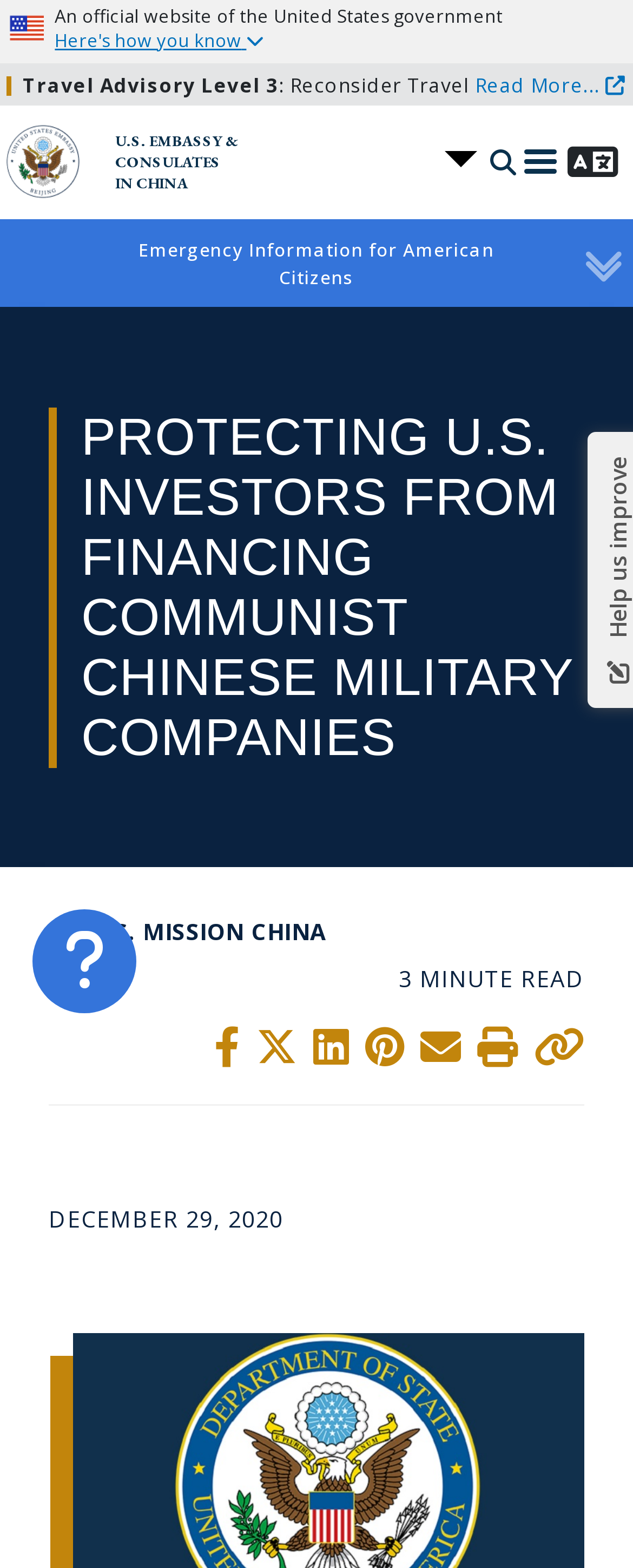Detail the various sections and features present on the webpage.

The webpage appears to be an official government website, specifically the U.S. Embassy & Consulates in China. At the top left corner, there is a small American flag image. Next to it, there is a static text stating "An official website of the United States government". Below this text, there is a button labeled "Official website use information" with an expanded menu.

On the top right corner, there is a travel advisory notification with a level 3 warning, indicating "Reconsider Travel". A link to read more about the travel alert is provided next to the notification.

The header section features a logo home link on the left, followed by a heading "U.S. EMBASSY & CONSULATES IN CHINA". A language switcher combobox is located on the top right corner.

The main content area begins with a callout box on the right side, containing emergency information for American citizens. Below this, there is a prominent heading "PROTECTING U.S. INVESTORS FROM FINANCING COMMUNIST CHINESE MILITARY COMPANIES". The article's author and publication date are mentioned, along with an estimated 3-minute read time.

The article's content is not explicitly described in the accessibility tree, but there are several social media sharing links and a print page link at the bottom of the article. A "Here to help" button is also present, which likely provides additional information or support.